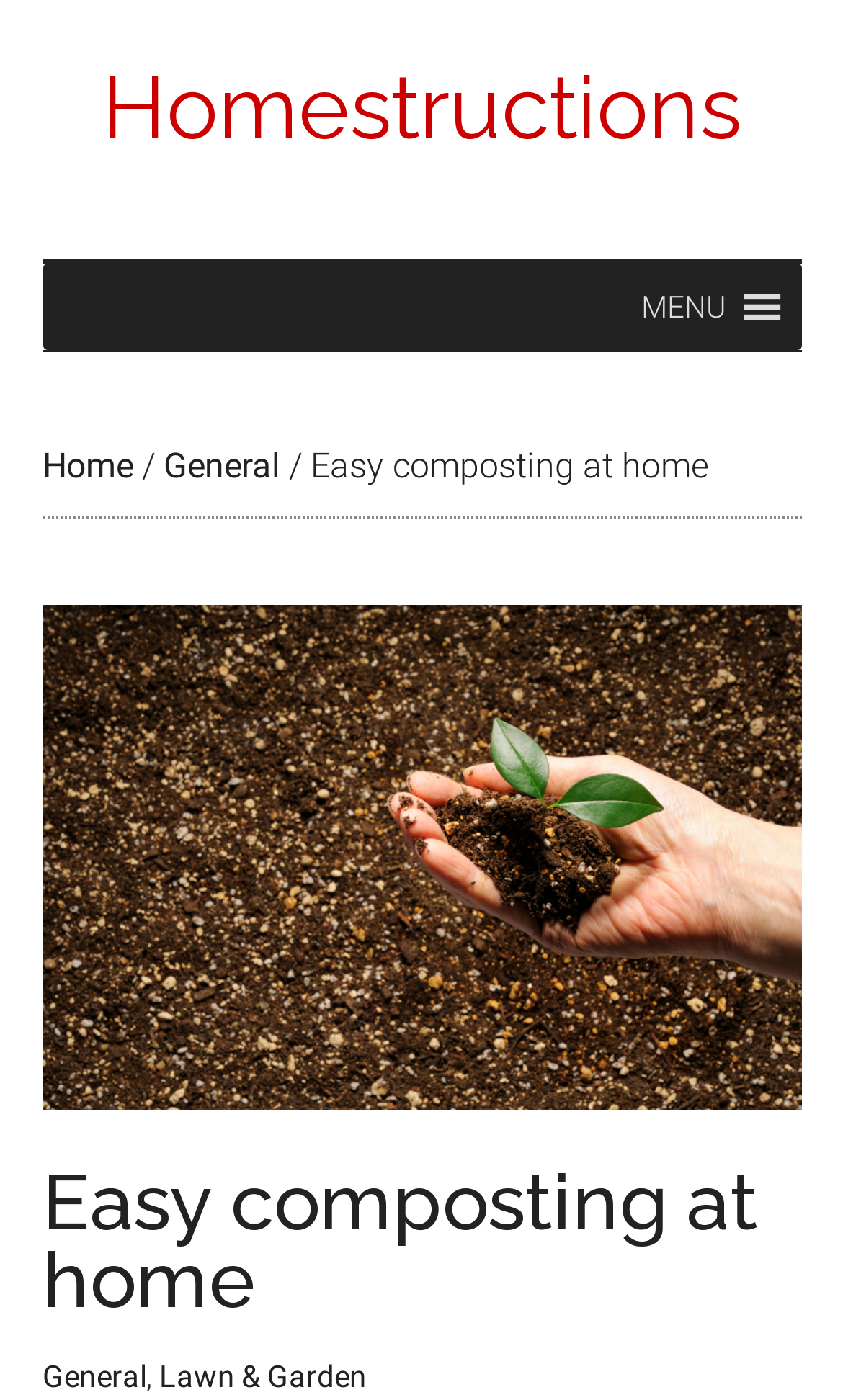How many navigation links are in the secondary menu?
Please provide a single word or phrase answer based on the image.

3